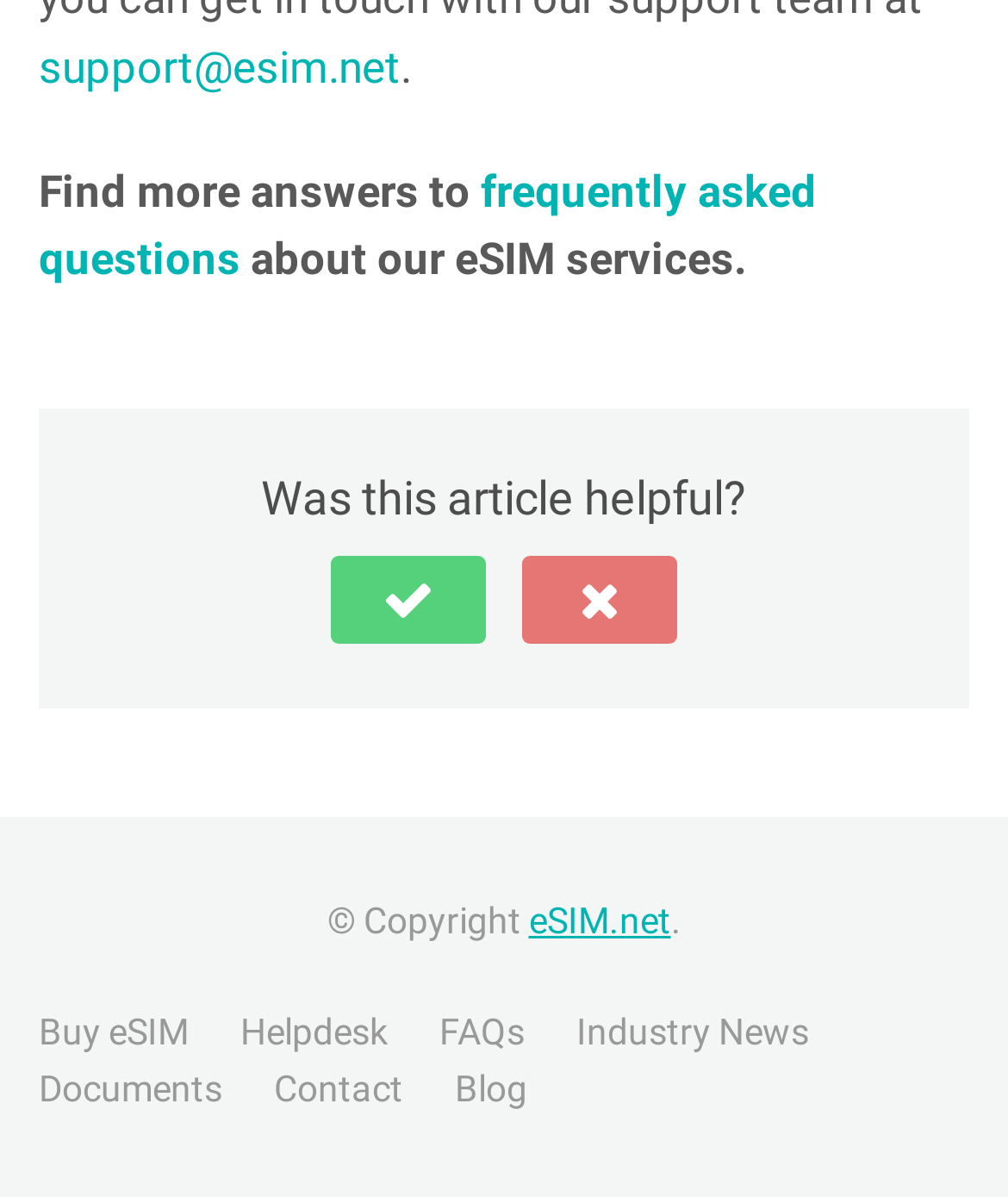Respond to the question below with a single word or phrase:
What is the copyright information?

eSIM.net